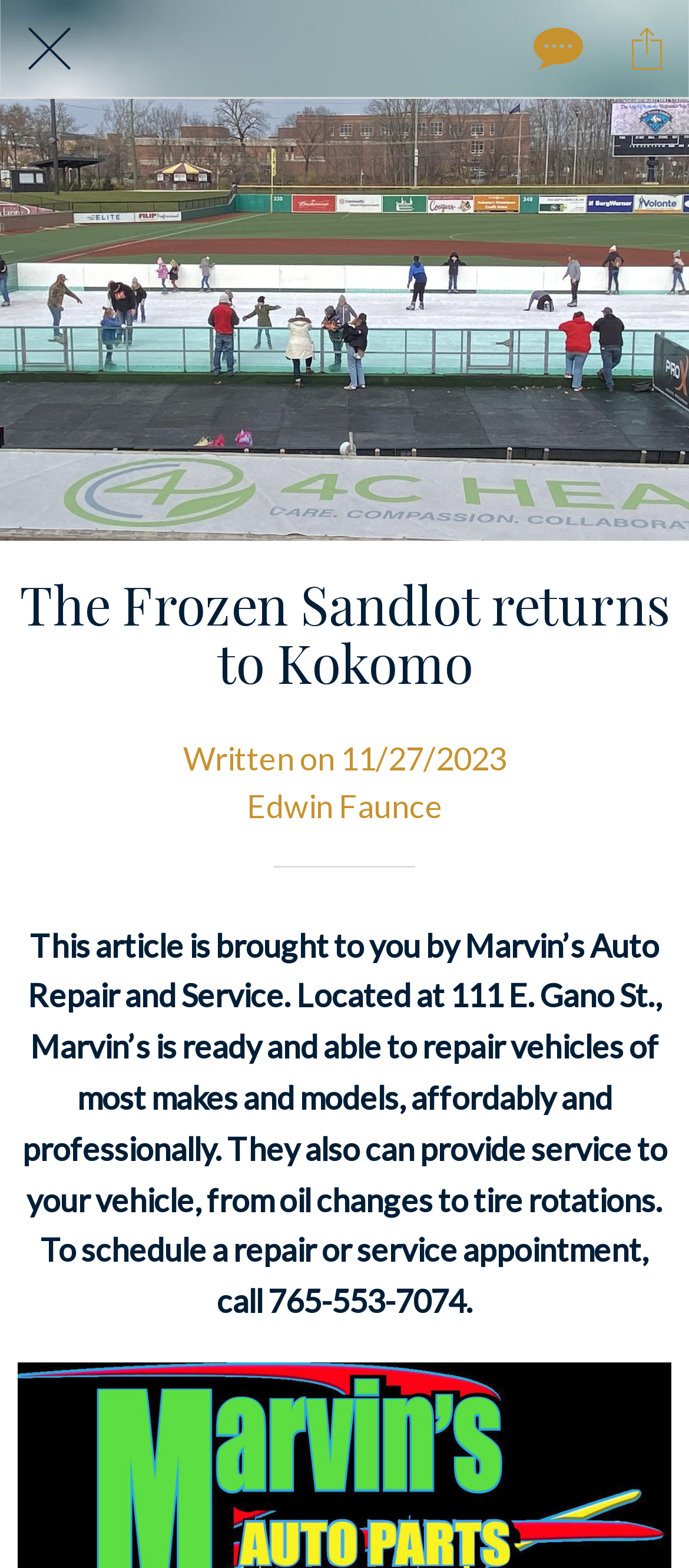Respond to the following question with a brief word or phrase:
What is the phone number to schedule a repair or service appointment?

765-553-7074